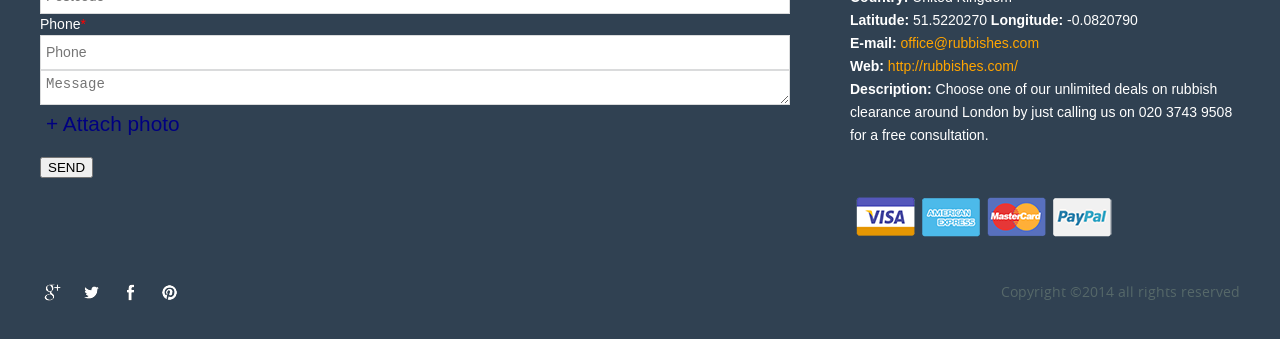Bounding box coordinates are to be given in the format (top-left x, top-left y, bottom-right x, bottom-right y). All values must be floating point numbers between 0 and 1. Provide the bounding box coordinate for the UI element described as: SEND

[0.031, 0.462, 0.073, 0.524]